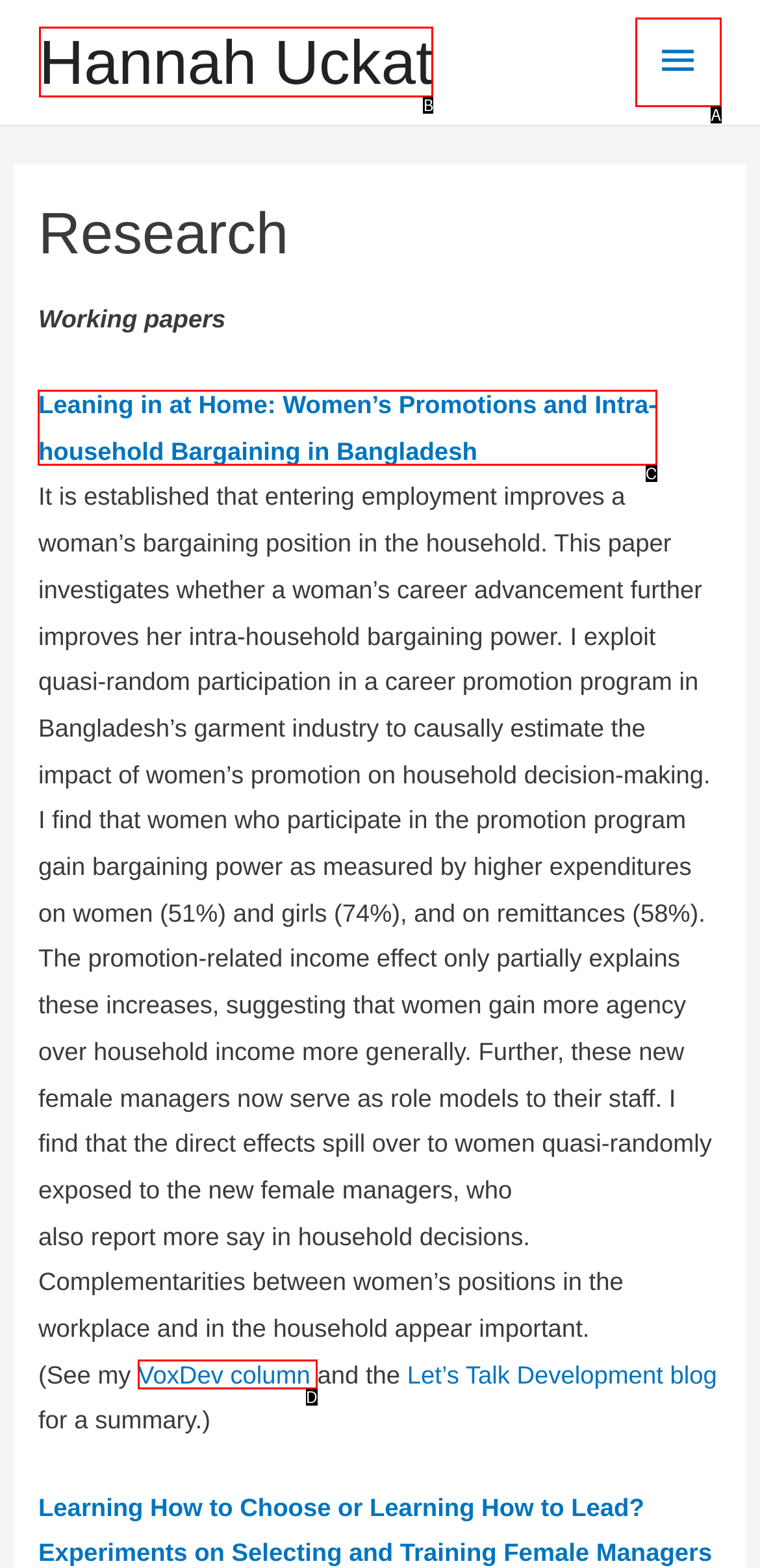Determine which HTML element fits the description: Ludacris. Answer with the letter corresponding to the correct choice.

None